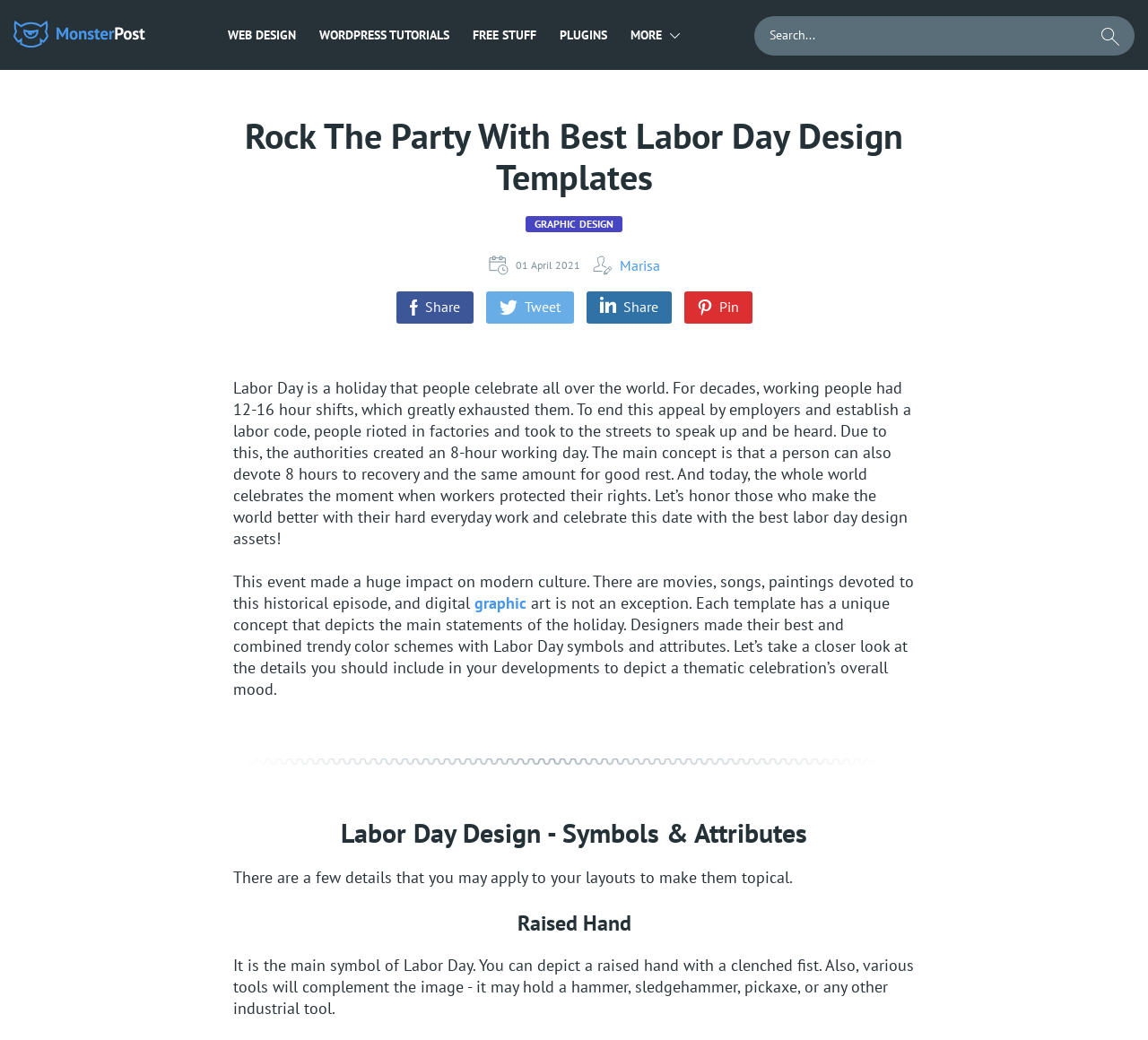What is the purpose of Labor Day?
Provide a detailed and well-explained answer to the question.

According to the webpage, Labor Day is a holiday that people celebrate all over the world to honor those who make the world better with their hard everyday work. It was created to establish an 8-hour working day and to protect workers' rights.